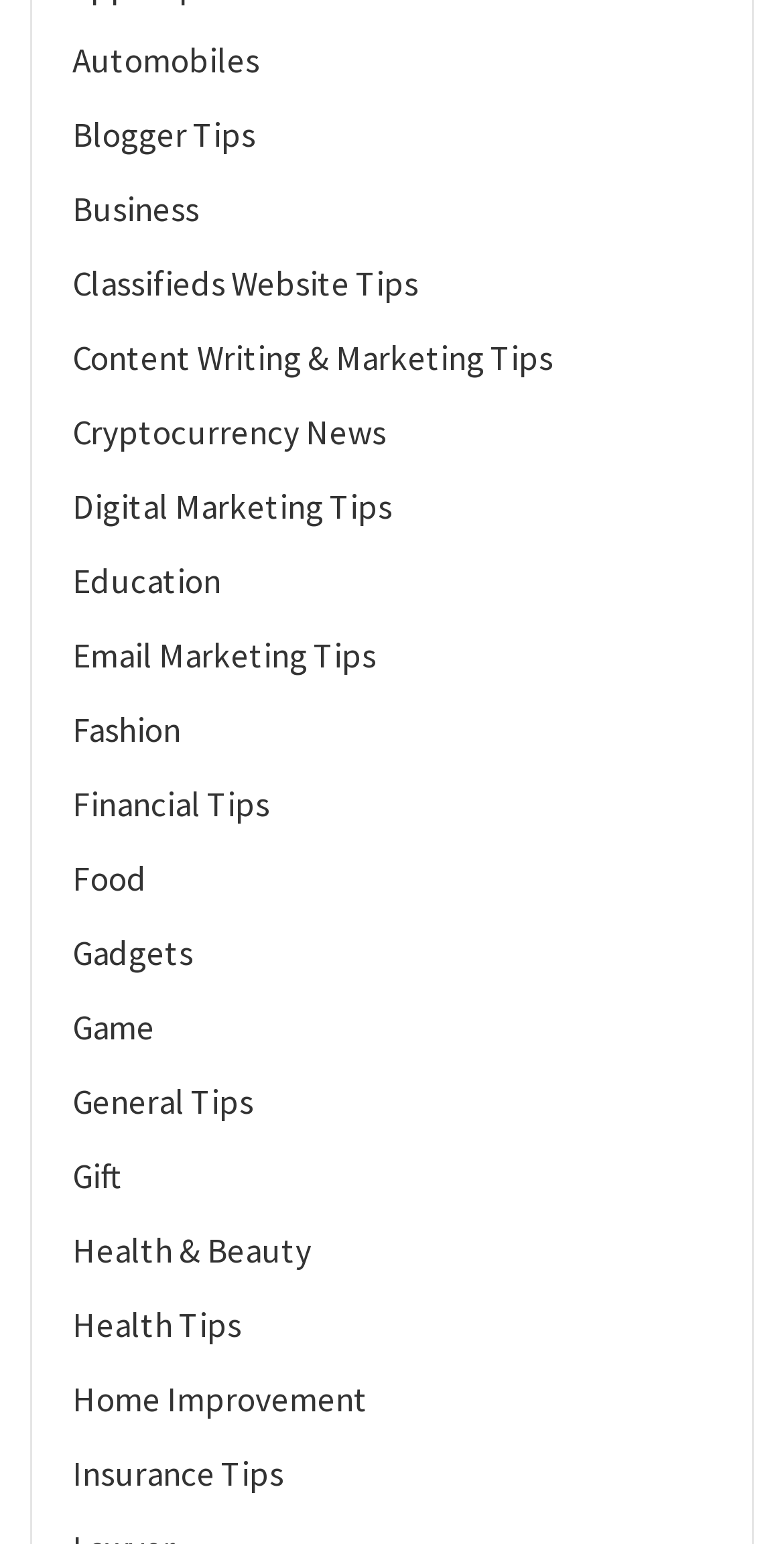Please specify the bounding box coordinates for the clickable region that will help you carry out the instruction: "Learn Digital Marketing Tips".

[0.092, 0.313, 0.5, 0.342]